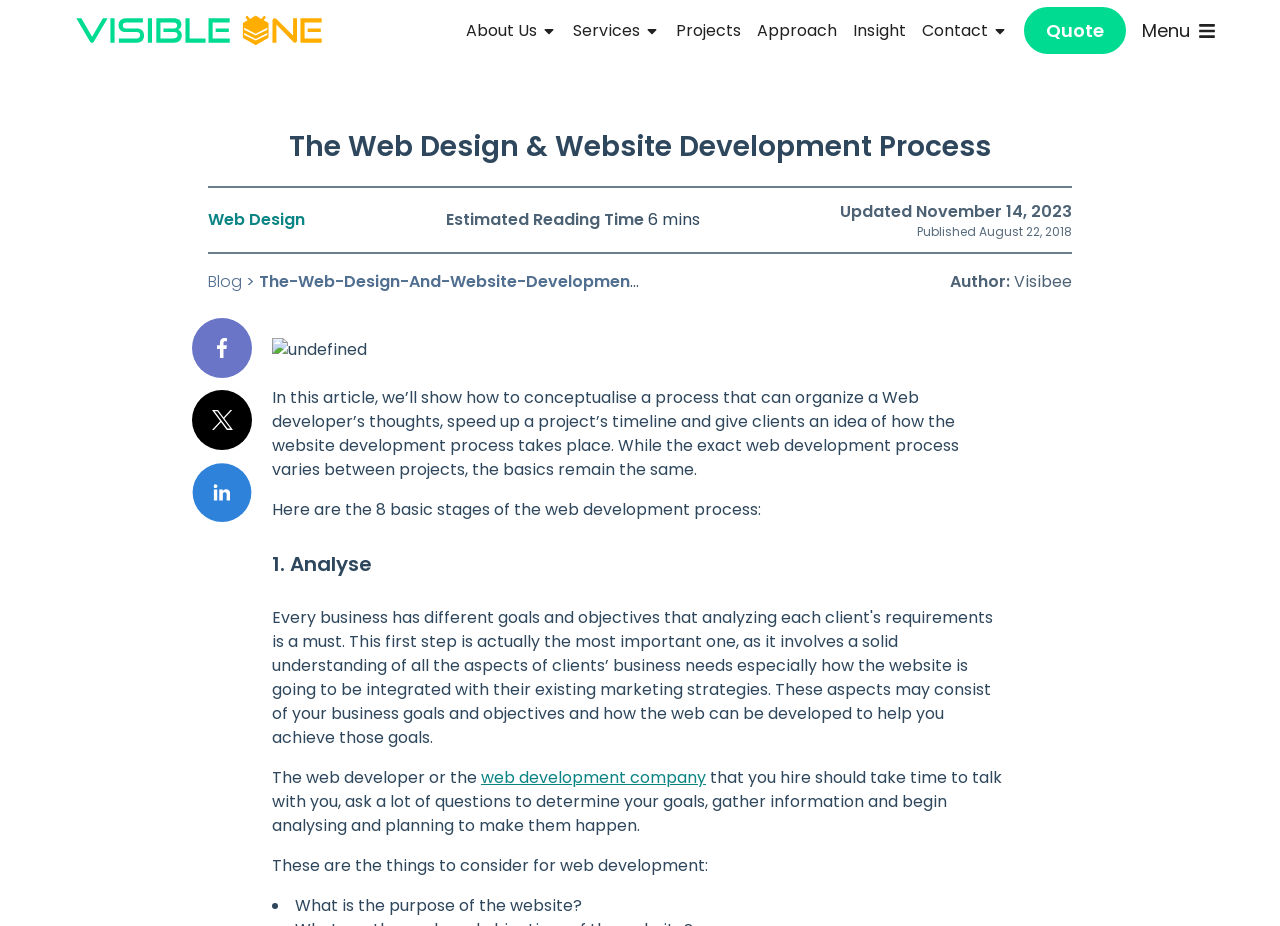What is the purpose of the first stage of the web development process?
Look at the screenshot and provide an in-depth answer.

I found the purpose of the first stage by looking at the heading element with the content '1. Analyse' and its adjacent static text elements that describe the analysis stage.